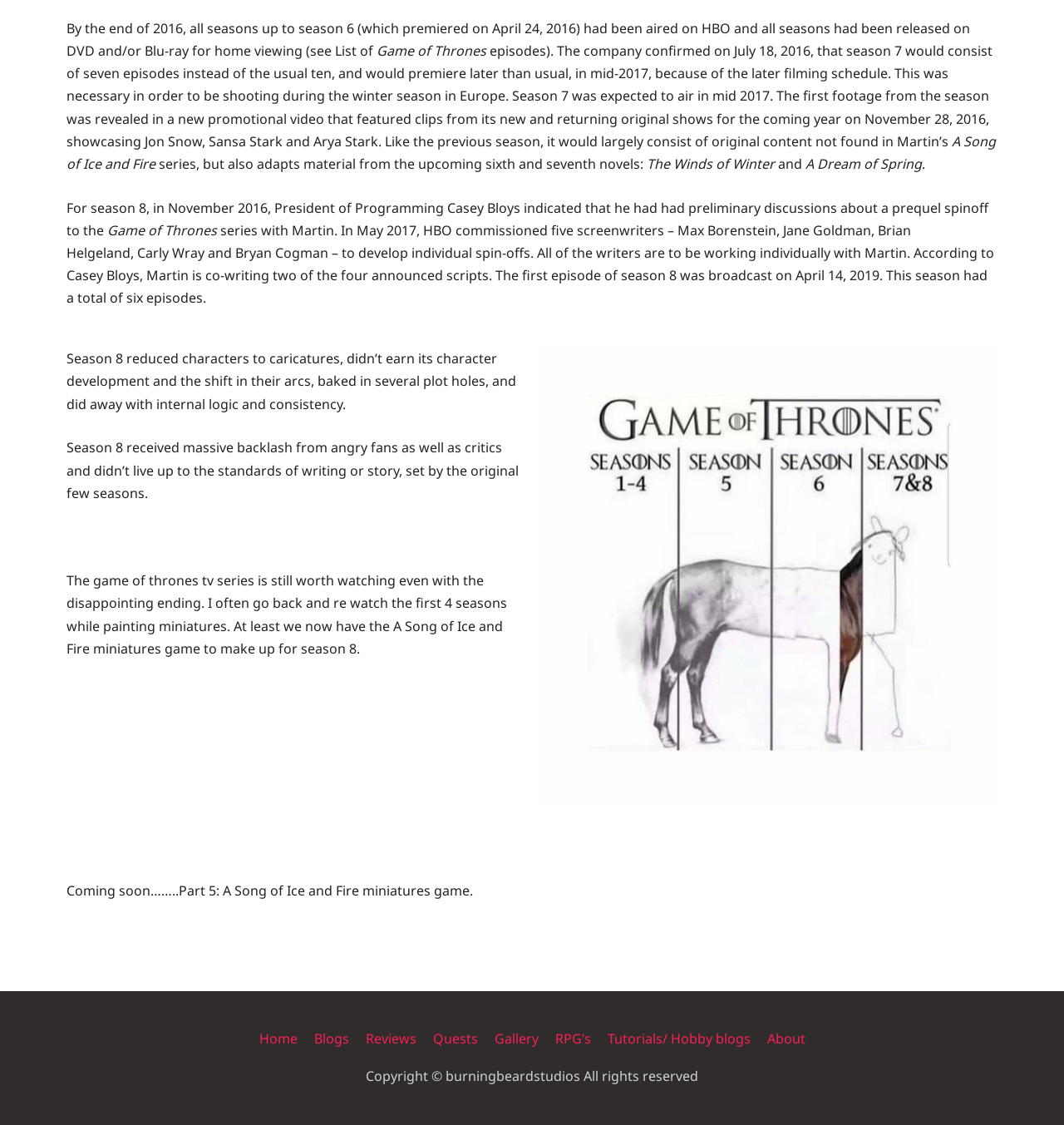Please identify the bounding box coordinates of the clickable area that will fulfill the following instruction: "Click on the 'Blogs' link". The coordinates should be in the format of four float numbers between 0 and 1, i.e., [left, top, right, bottom].

[0.289, 0.915, 0.334, 0.931]